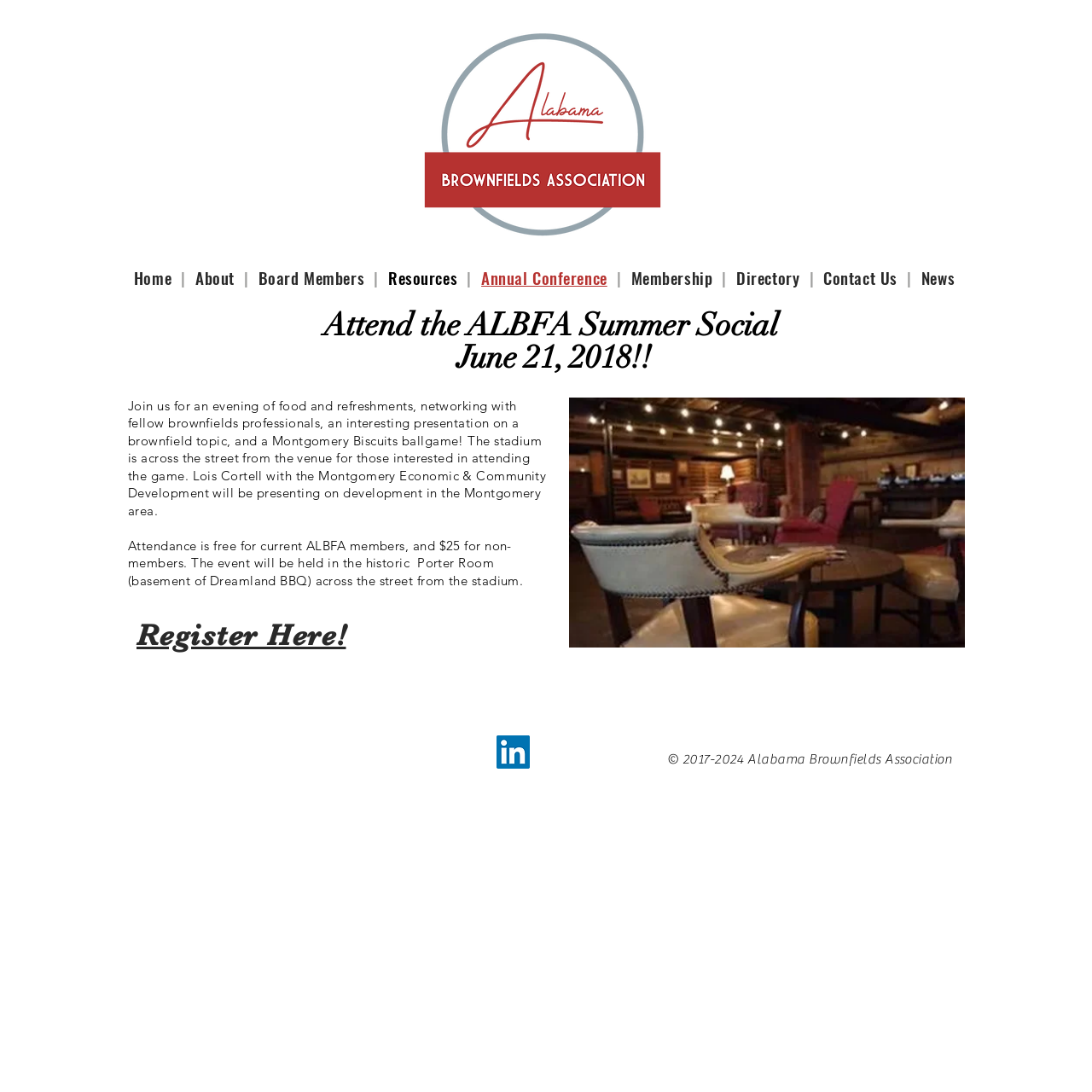Find the bounding box coordinates of the clickable area that will achieve the following instruction: "Go to Home page".

[0.123, 0.243, 0.166, 0.265]